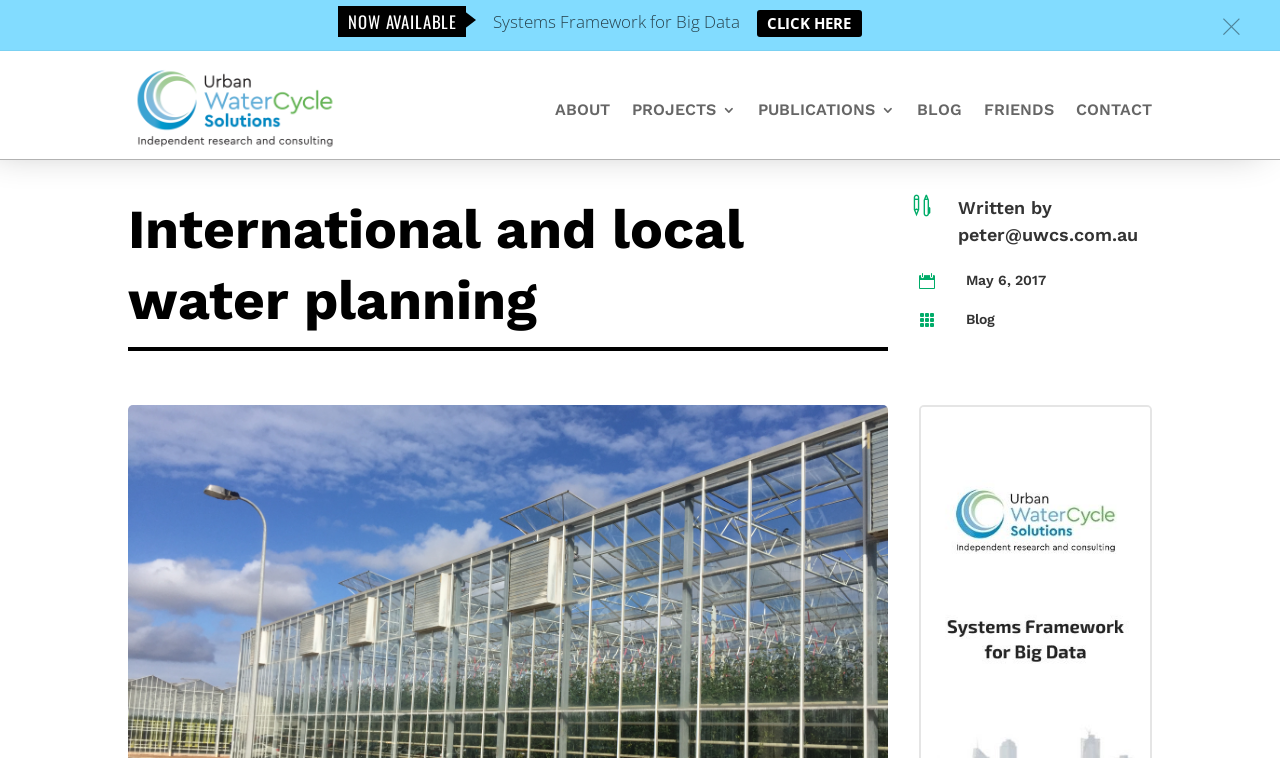Identify the bounding box coordinates for the region of the element that should be clicked to carry out the instruction: "click ABOUT". The bounding box coordinates should be four float numbers between 0 and 1, i.e., [left, top, right, bottom].

[0.434, 0.136, 0.477, 0.165]